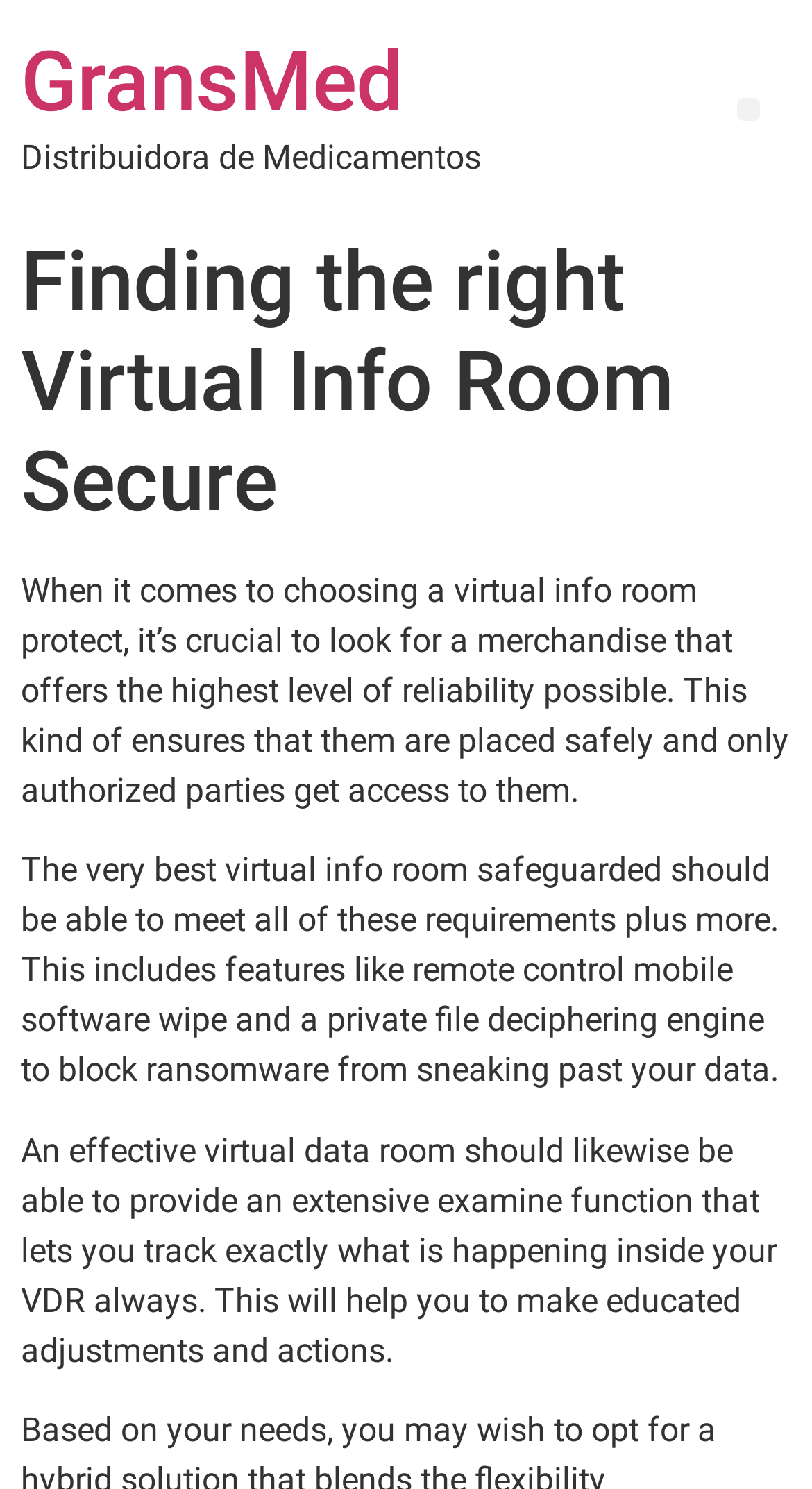What is GransMed?
Refer to the image and give a detailed answer to the question.

Based on the webpage content, GransMed appears to be a company that is a distribuidora de medicamentos, or a medicine distributor, as it is mentioned in the static text element on the webpage.